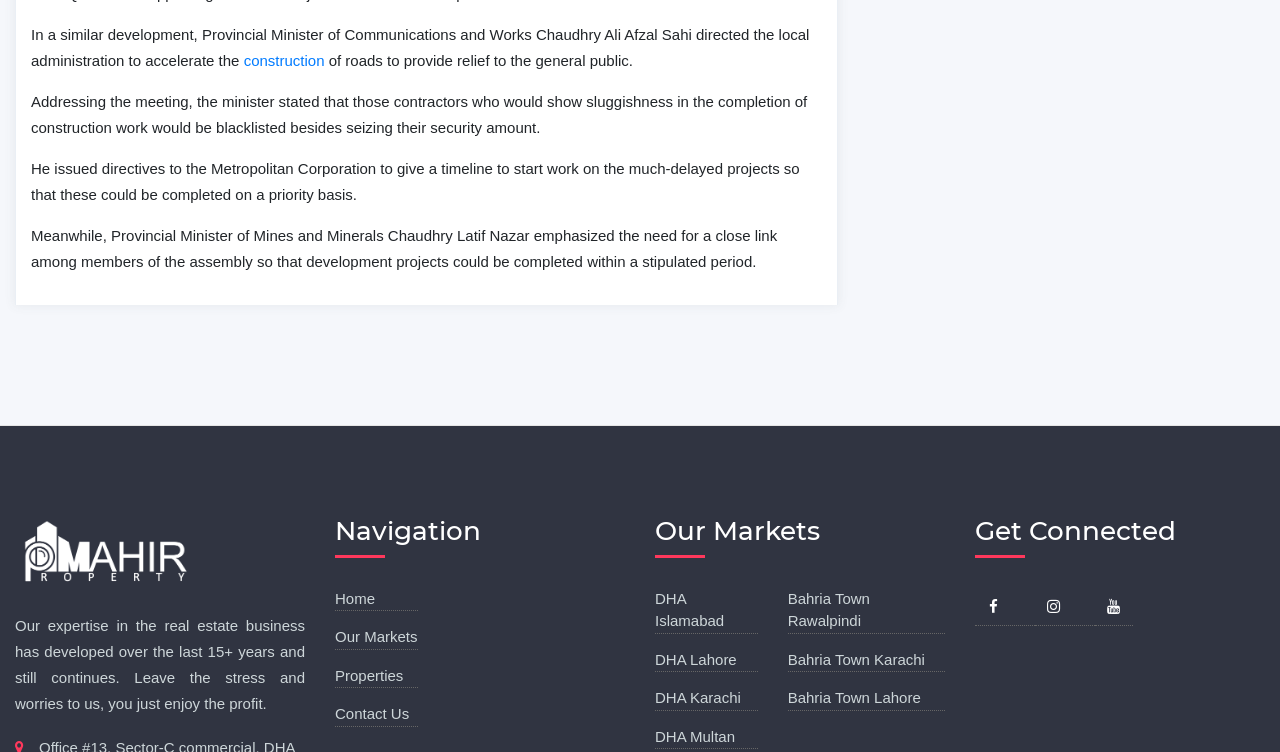Please identify the bounding box coordinates of the region to click in order to complete the given instruction: "Follow the 'netcom' link". The coordinates should be four float numbers between 0 and 1, i.e., [left, top, right, bottom].

[0.012, 0.737, 0.152, 0.76]